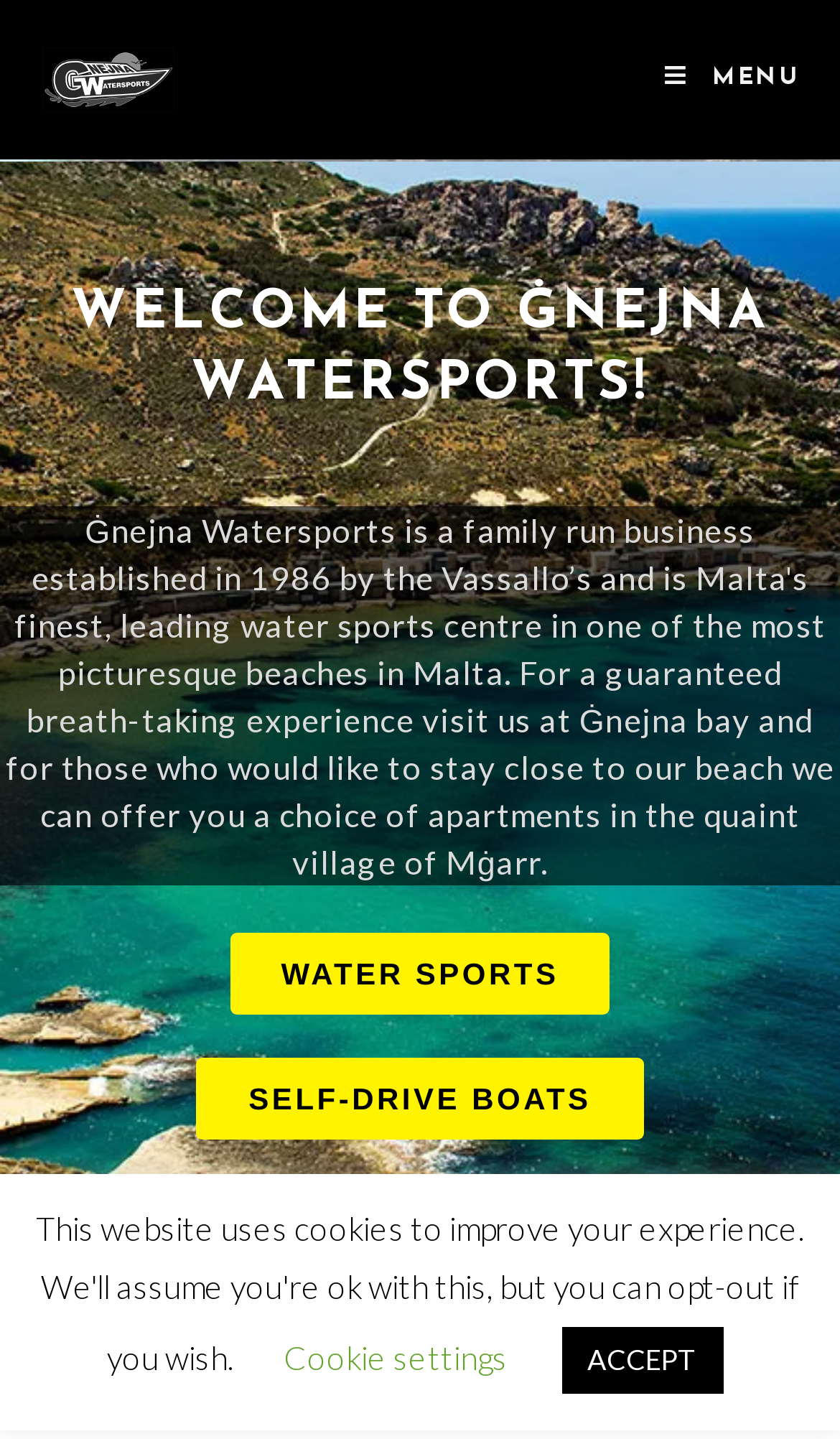Please provide a comprehensive response to the question based on the details in the image: What is the company's welcome message?

The company's welcome message is a heading located below the logo and menu, and it has the text 'WELCOME TO ĠNEJNA WATERSPORTS!'.